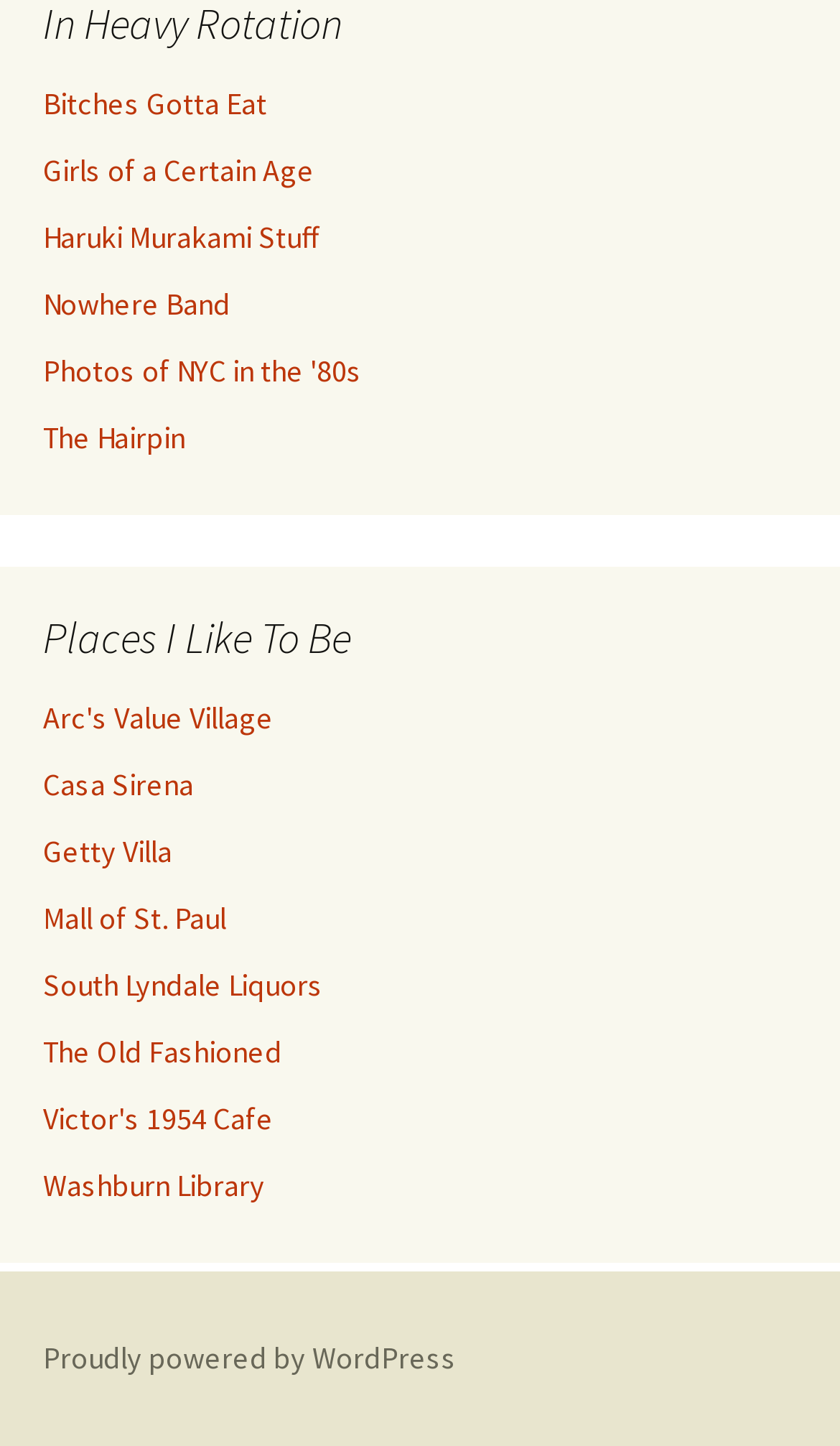Using details from the image, please answer the following question comprehensively:
What is the category of links above 'Places I Like To Be'?

By analyzing the links above the 'Places I Like To Be' heading, I noticed that they are all related to books or authors, such as 'Haruki Murakami Stuff' and 'Girls of a Certain Age'. This suggests that the category of these links is book or author related.